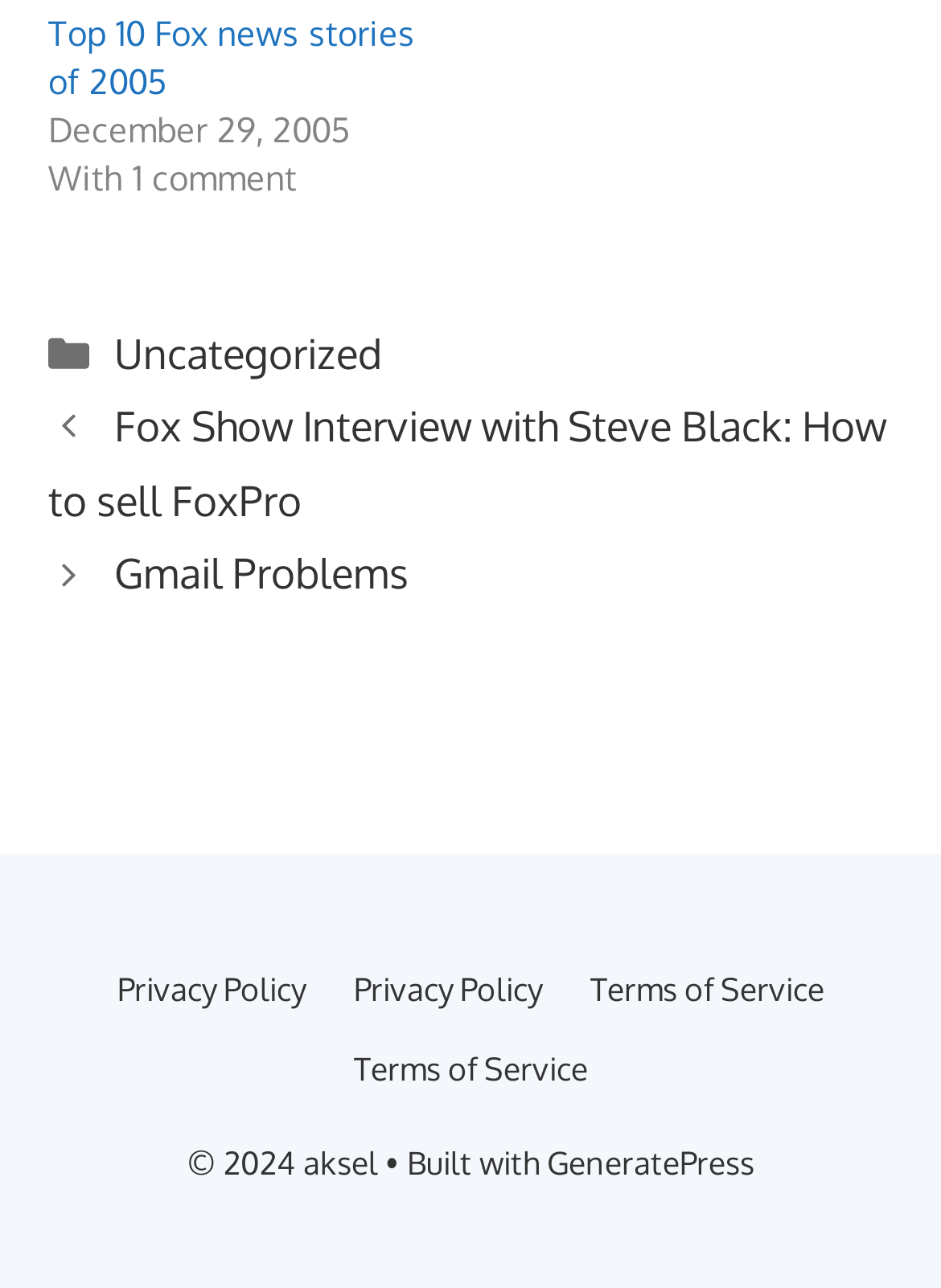Answer succinctly with a single word or phrase:
What is the previous post?

Fox Show Interview with Steve Black: How to sell FoxPro